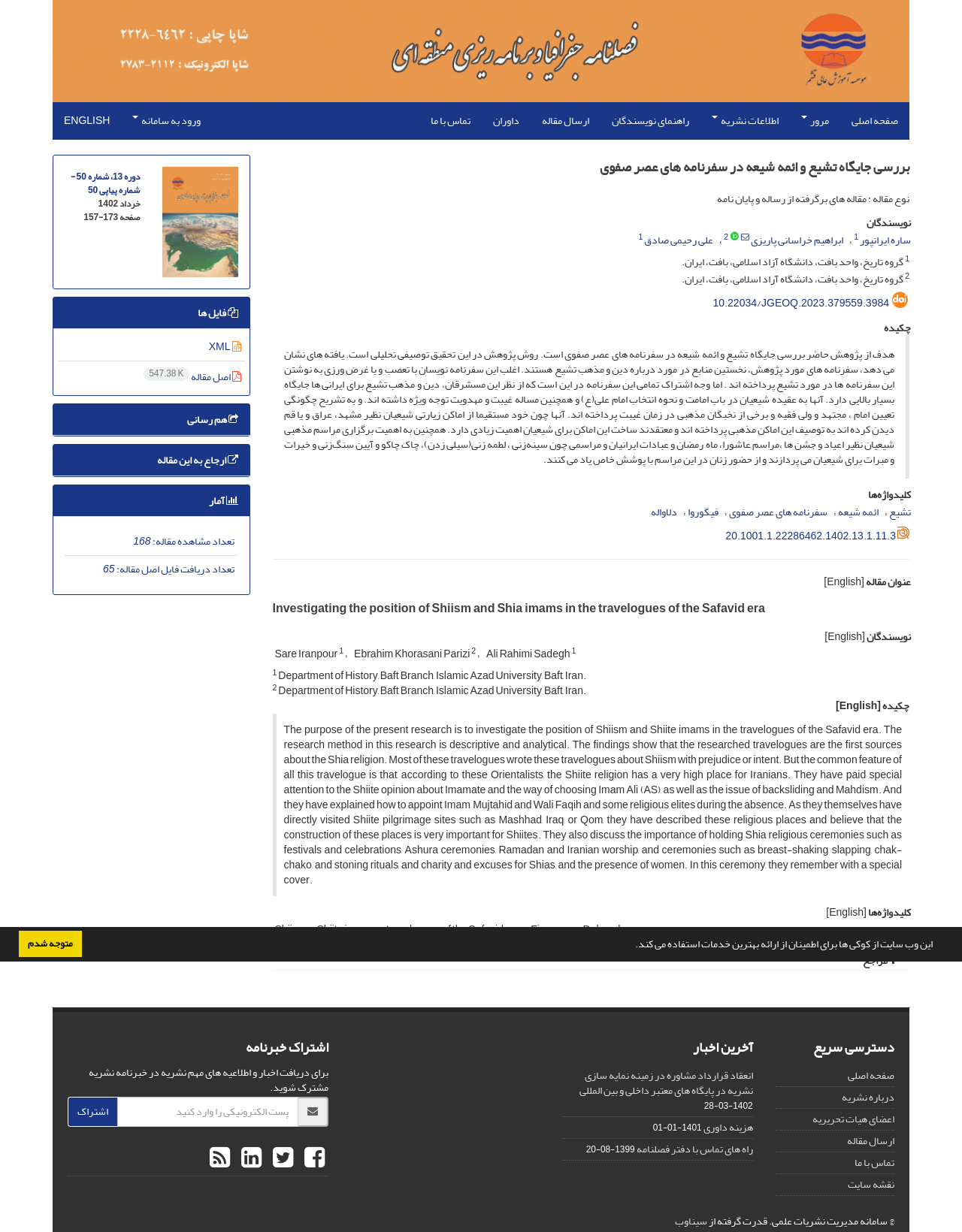Identify the bounding box coordinates of the element to click to follow this instruction: 'go to the journal page'. Ensure the coordinates are four float values between 0 and 1, provided as [left, top, right, bottom].

[0.169, 0.175, 0.247, 0.191]